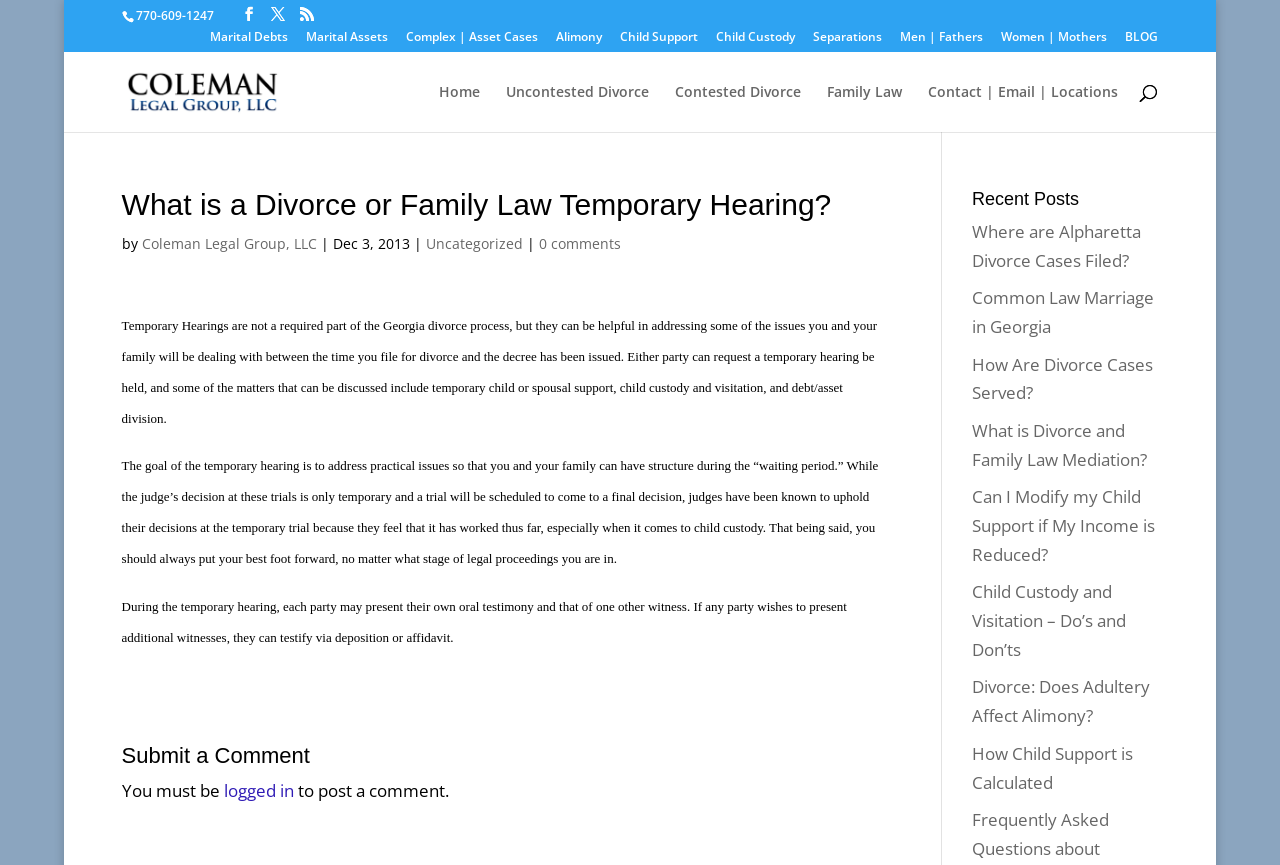How many witnesses can each party present during a temporary hearing?
Please provide a single word or phrase in response based on the screenshot.

One